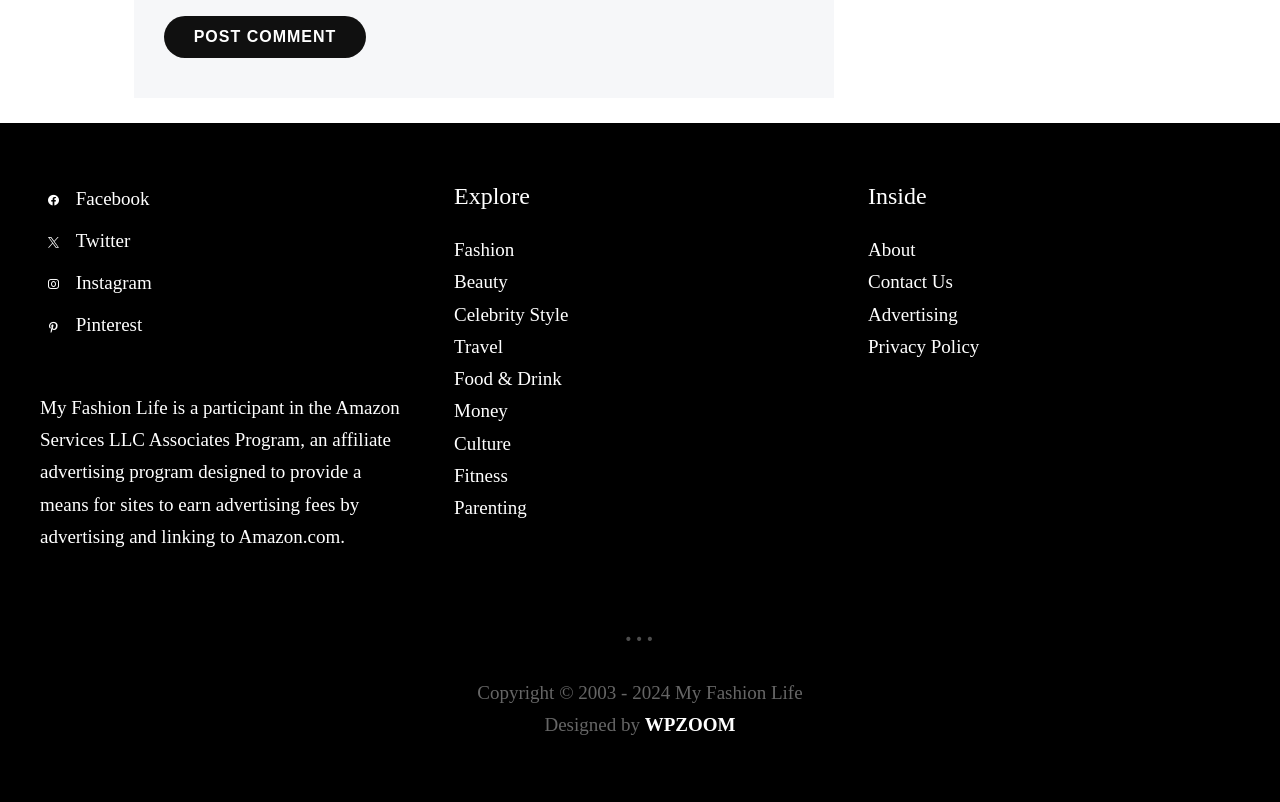Please provide a comprehensive answer to the question based on the screenshot: What social media platforms are linked on this webpage?

The webpage has a section with links to various social media platforms, including Facebook, Twitter, Instagram, and Pinterest, which are represented by their respective icons. These links allow users to access the webpage's social media profiles.